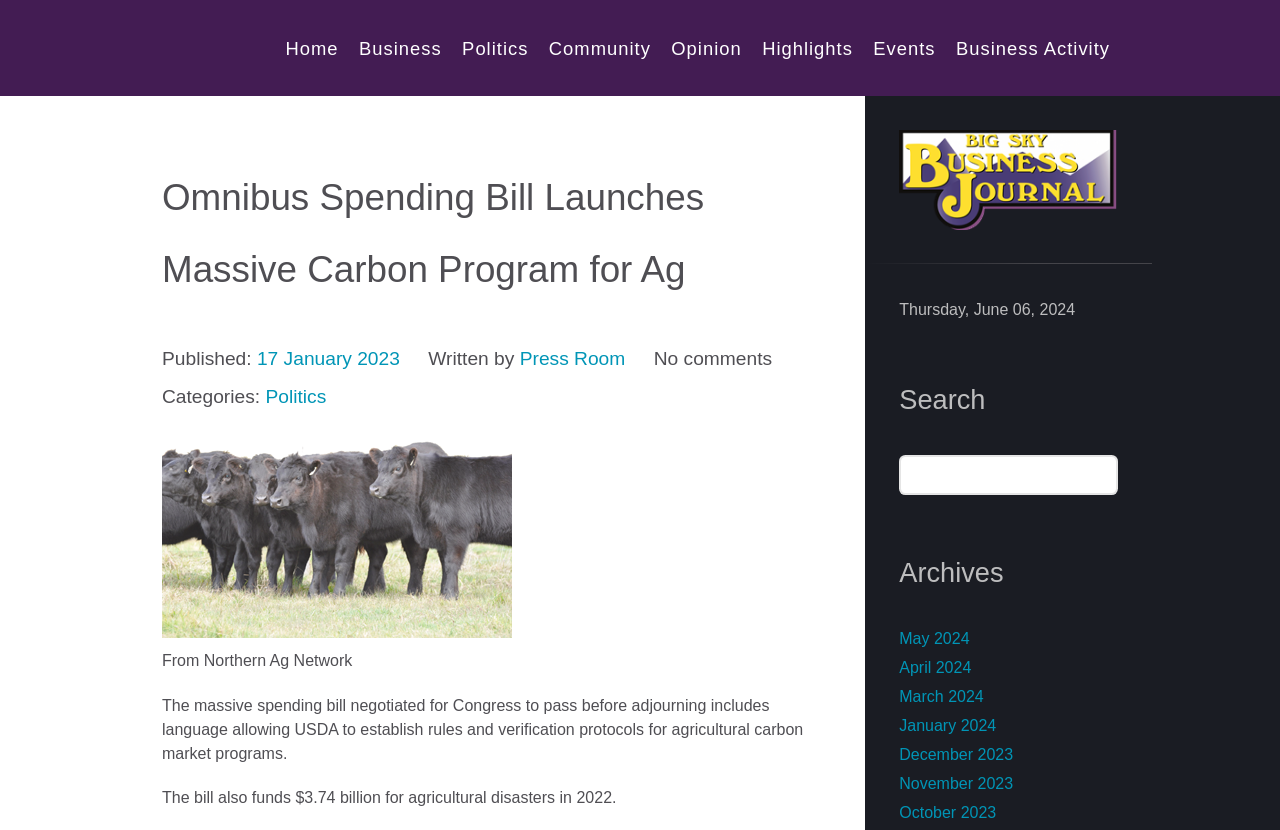Locate the bounding box coordinates of the element that needs to be clicked to carry out the instruction: "search for something". The coordinates should be given as four float numbers ranging from 0 to 1, i.e., [left, top, right, bottom].

[0.703, 0.548, 0.873, 0.596]